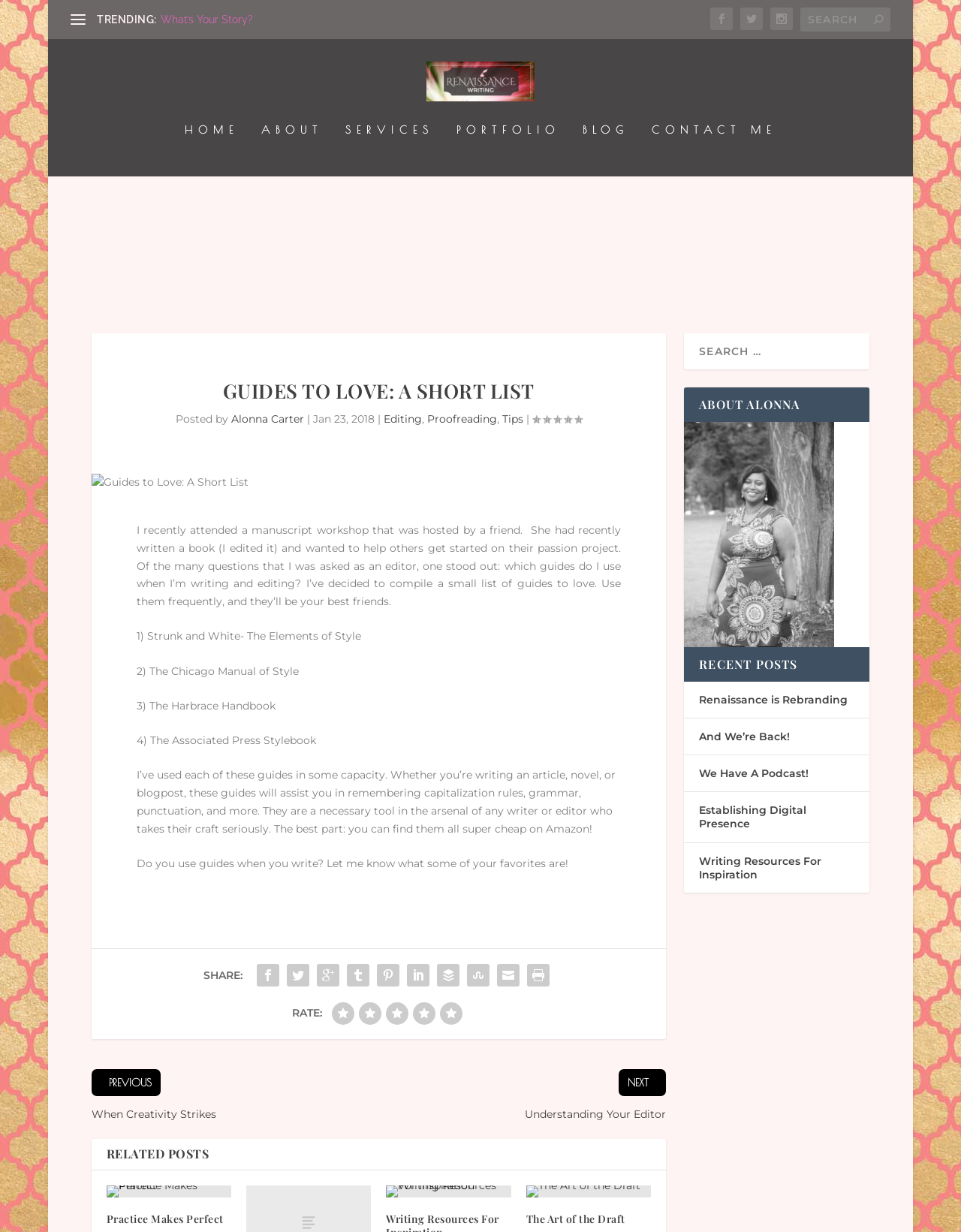What is the author of the article?
Respond to the question with a single word or phrase according to the image.

Alonna Carter